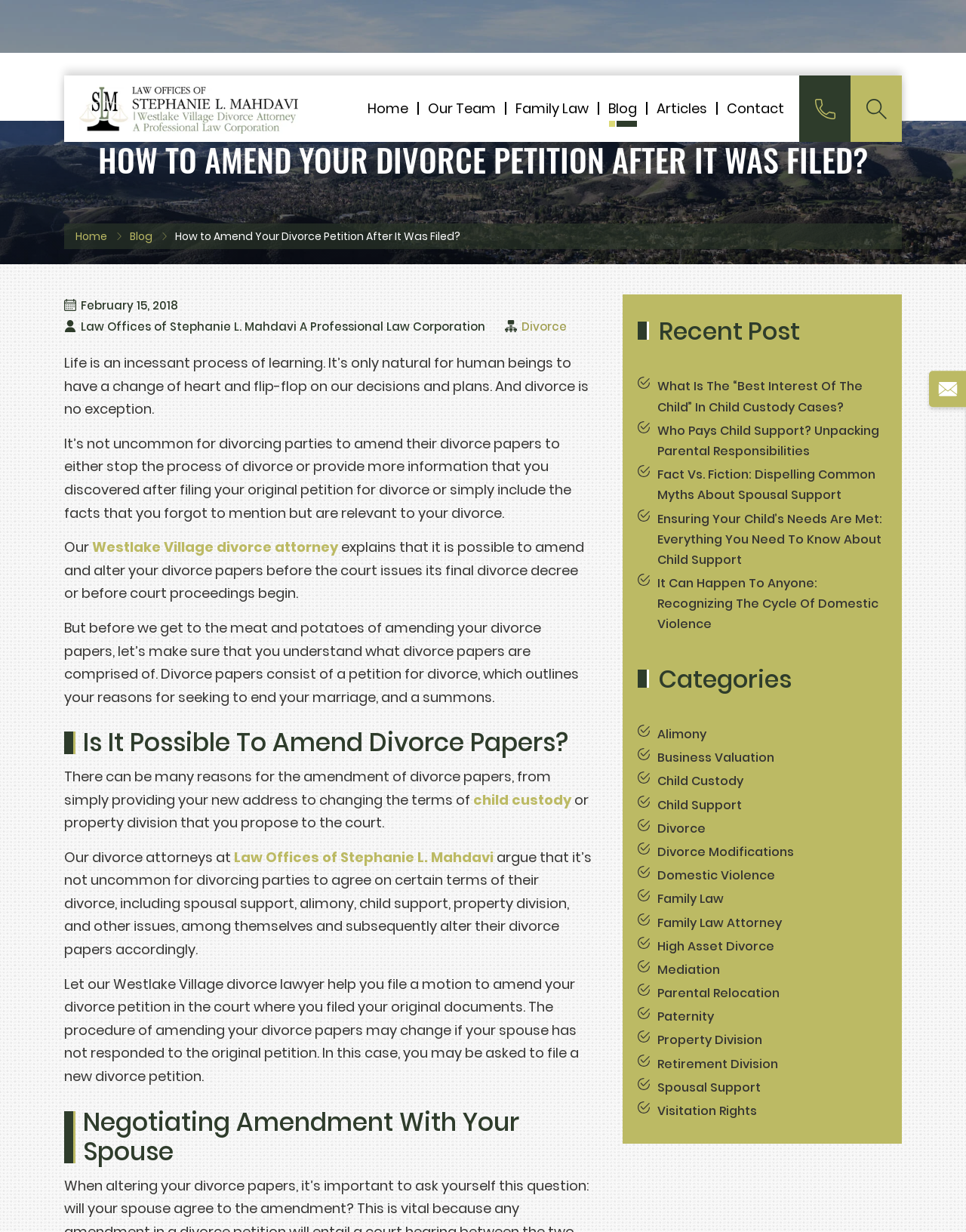Determine the bounding box coordinates of the clickable region to carry out the instruction: "Contact the law office using the phone number".

[0.827, 0.018, 0.88, 0.072]